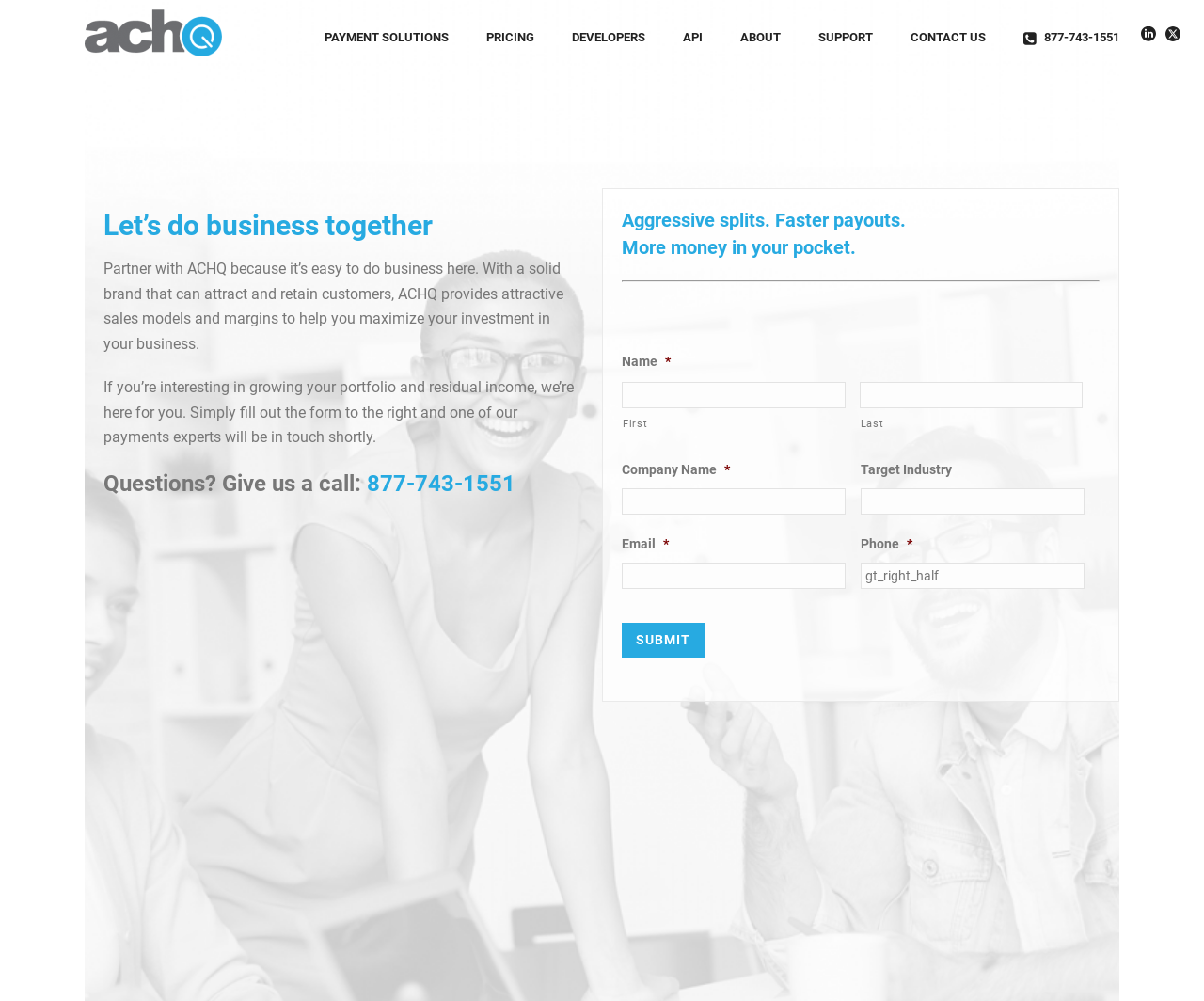Please specify the bounding box coordinates of the clickable region necessary for completing the following instruction: "Improve investing habits with this guide". The coordinates must consist of four float numbers between 0 and 1, i.e., [left, top, right, bottom].

None